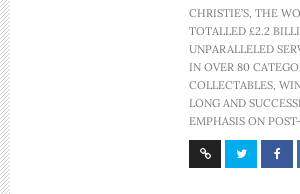Respond concisely with one word or phrase to the following query:
What is the main purpose of the fundraising initiative?

Combating COVID-19